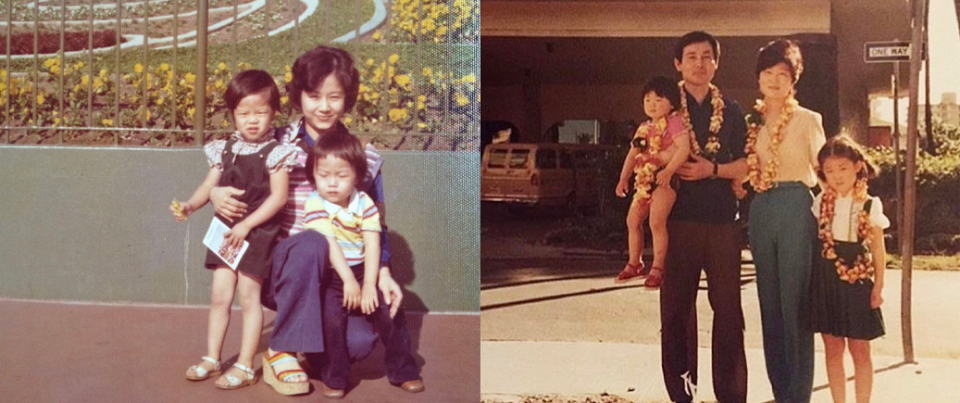How many children are in the Korean family?
Please ensure your answer to the question is detailed and covers all necessary aspects.

According to the caption, the Korean family on the right consists of a father cradling a young child, while a mother holds another child at her side, which means there are two children in the Korean family.